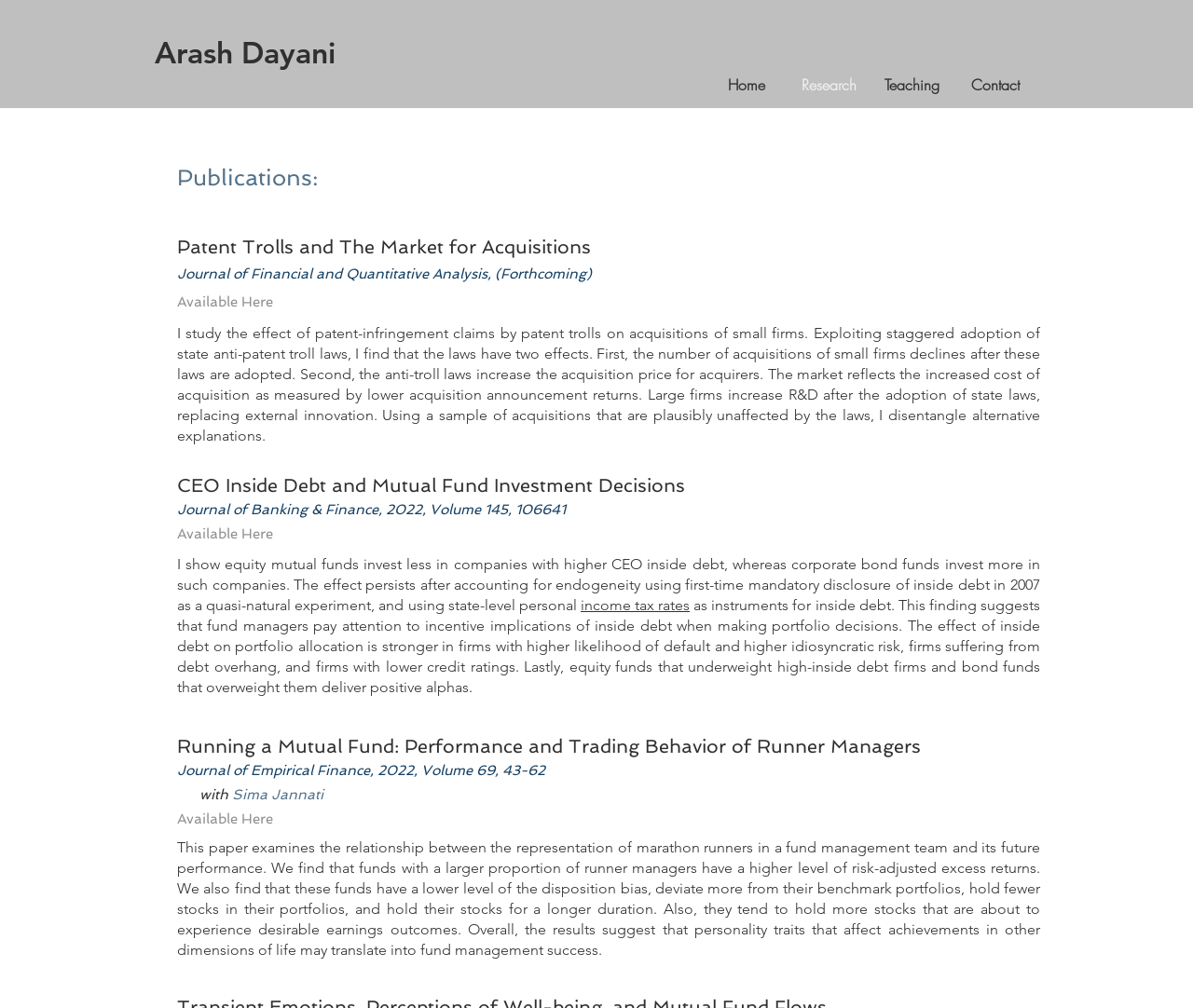Find the bounding box coordinates of the area to click in order to follow the instruction: "Check the research on 'Running a Mutual Fund: Performance and Trading Behavior of Runner Managers'".

[0.148, 0.729, 0.872, 0.824]